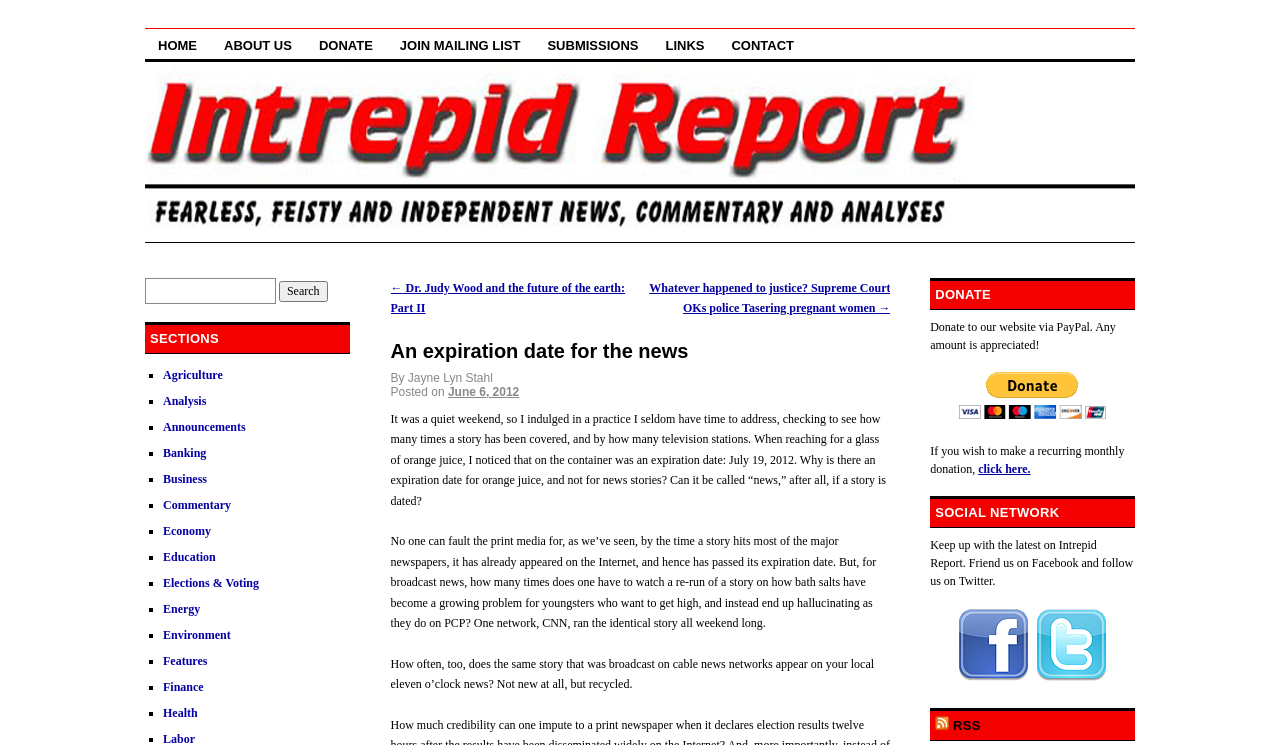Identify the bounding box coordinates of the part that should be clicked to carry out this instruction: "Follow Intrepid Report on Twitter".

[0.808, 0.902, 0.866, 0.92]